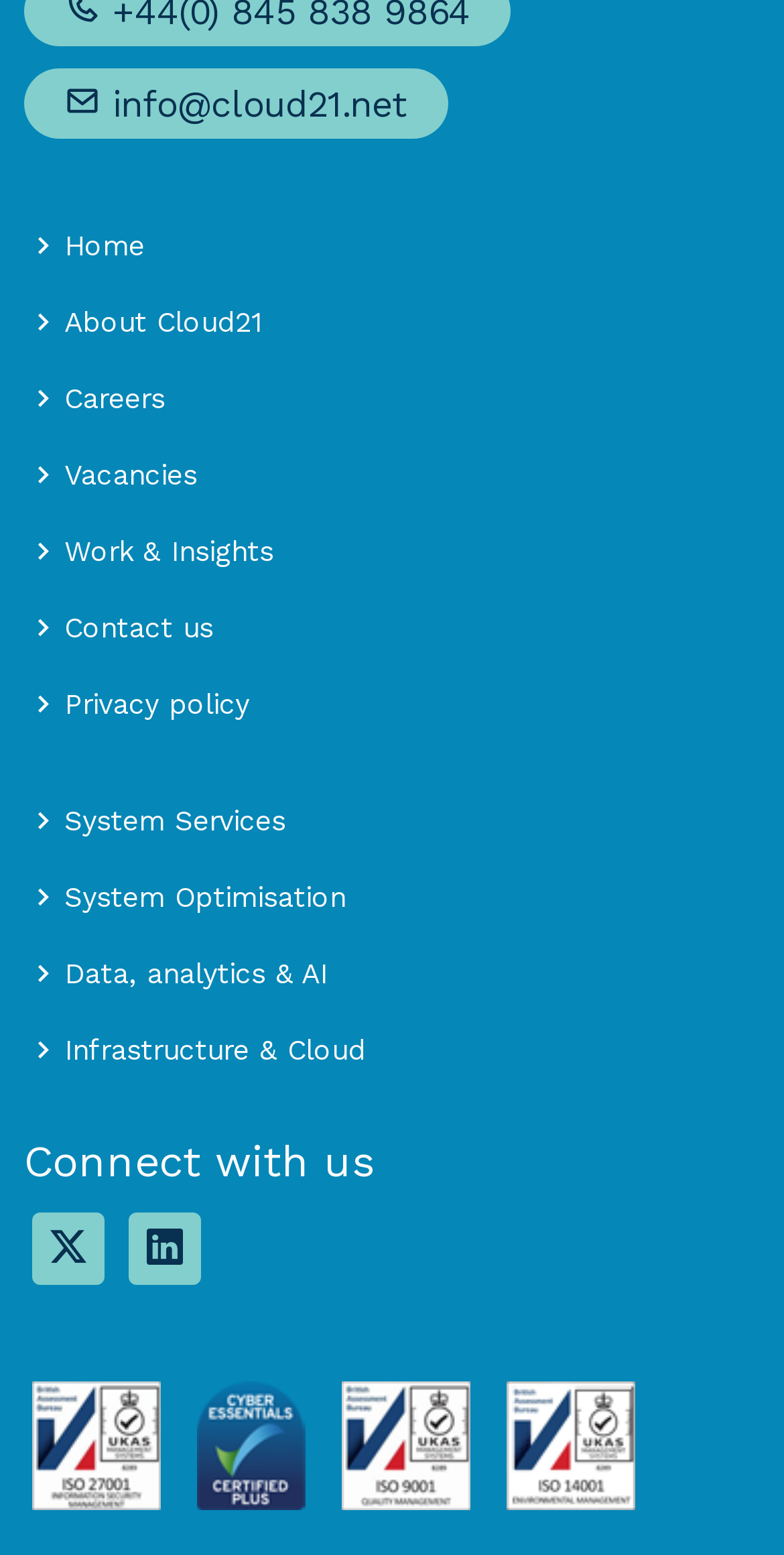Carefully examine the image and provide an in-depth answer to the question: What is the first link in the navigation menu?

I looked at the navigation menu and found the first link by checking the y1 coordinates of each link. The link with the lowest y1 coordinate is 'Home'.